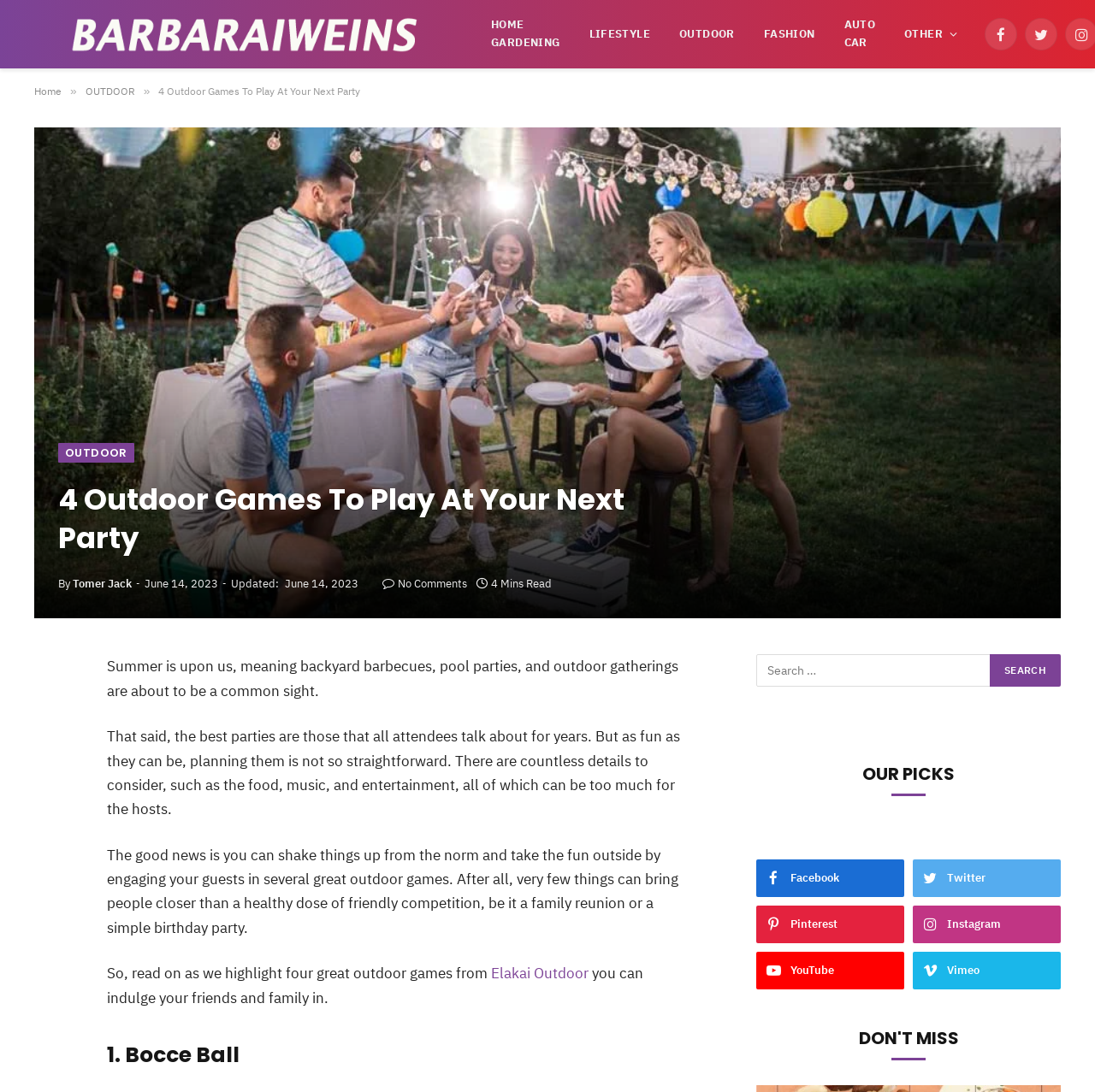What is the website's social media platform with a Facebook icon?
Please answer the question with a detailed response using the information from the screenshot.

The website's social media platform with a Facebook icon can be found by looking at the social media links section, which is located at the top and bottom of the webpage. The Facebook icon is associated with the text 'Facebook'.